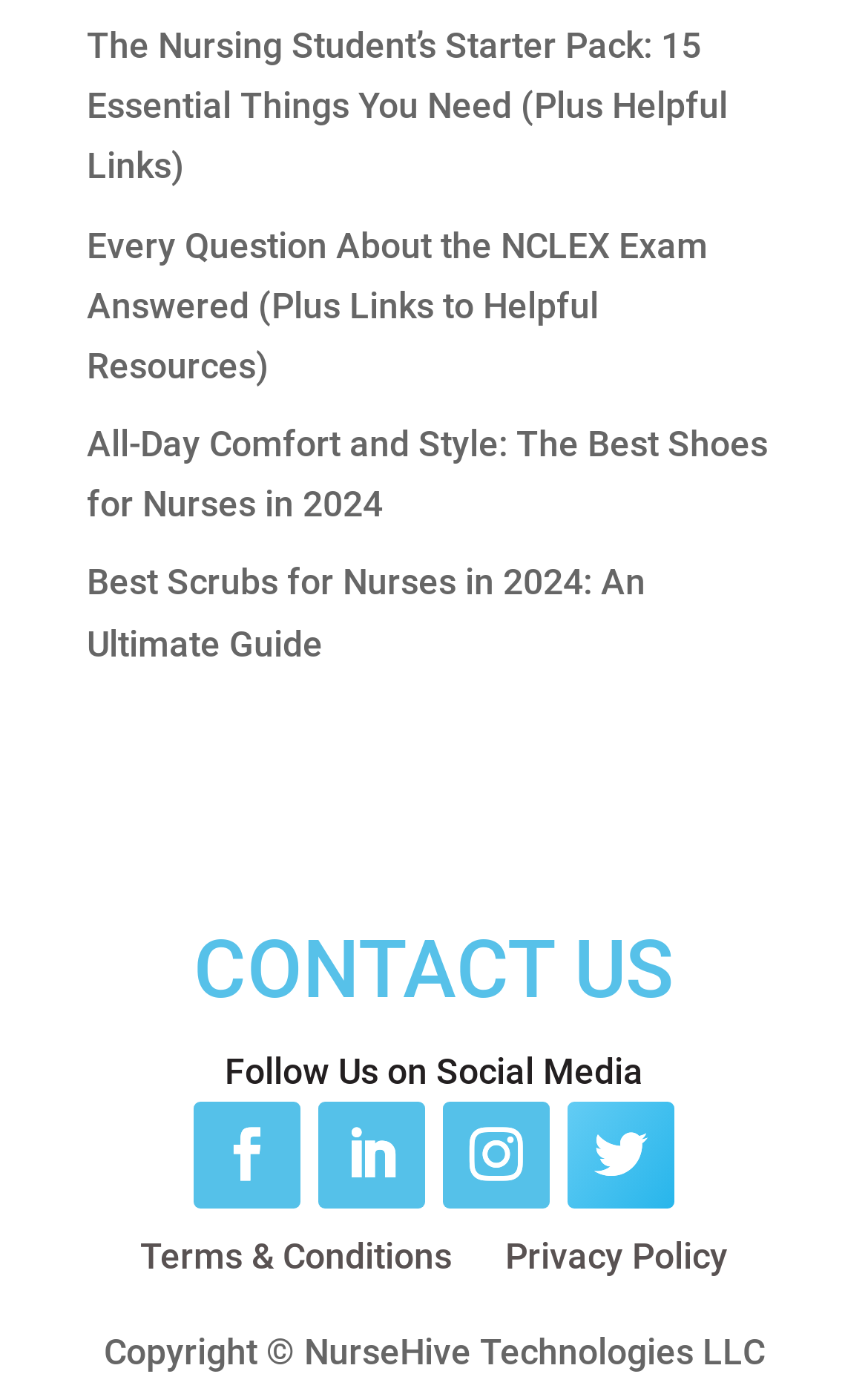Determine the bounding box coordinates of the clickable element necessary to fulfill the instruction: "Contact us". Provide the coordinates as four float numbers within the 0 to 1 range, i.e., [left, top, right, bottom].

[0.223, 0.662, 0.777, 0.729]